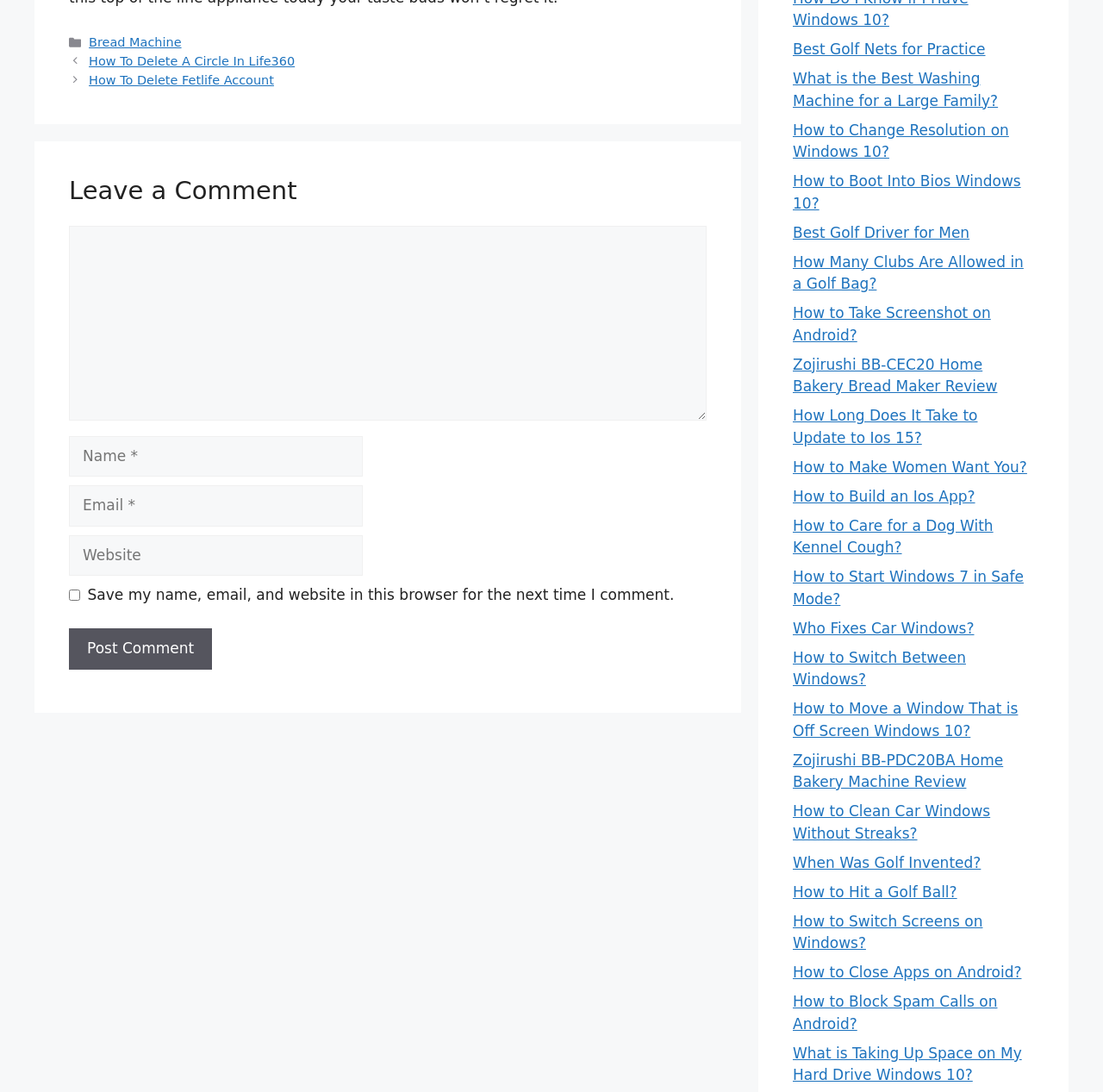Give a concise answer of one word or phrase to the question: 
What is the purpose of the comment section?

To leave a comment